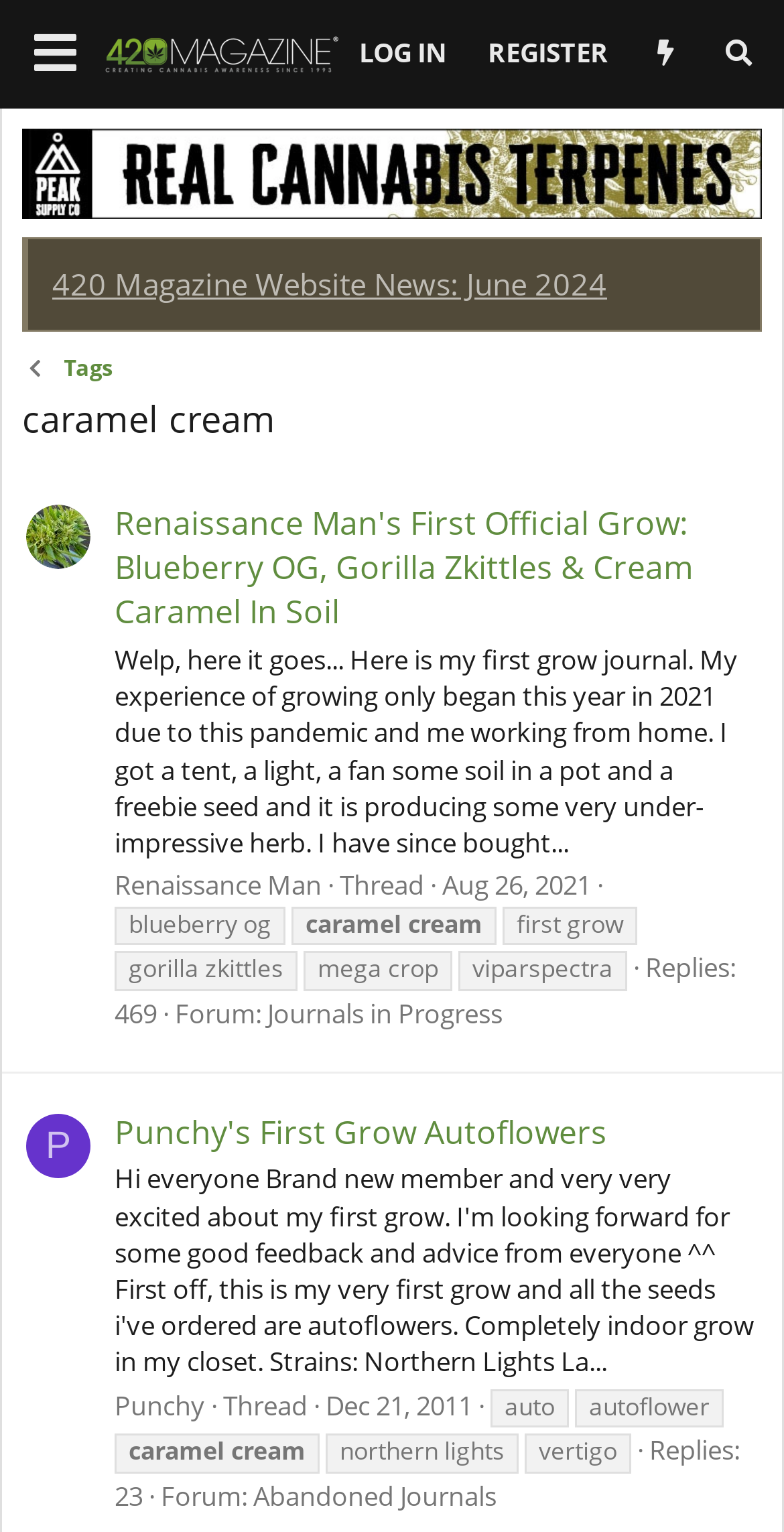Please find the bounding box coordinates of the element that you should click to achieve the following instruction: "Click on the 'LOG IN' button". The coordinates should be presented as four float numbers between 0 and 1: [left, top, right, bottom].

[0.432, 0.006, 0.596, 0.064]